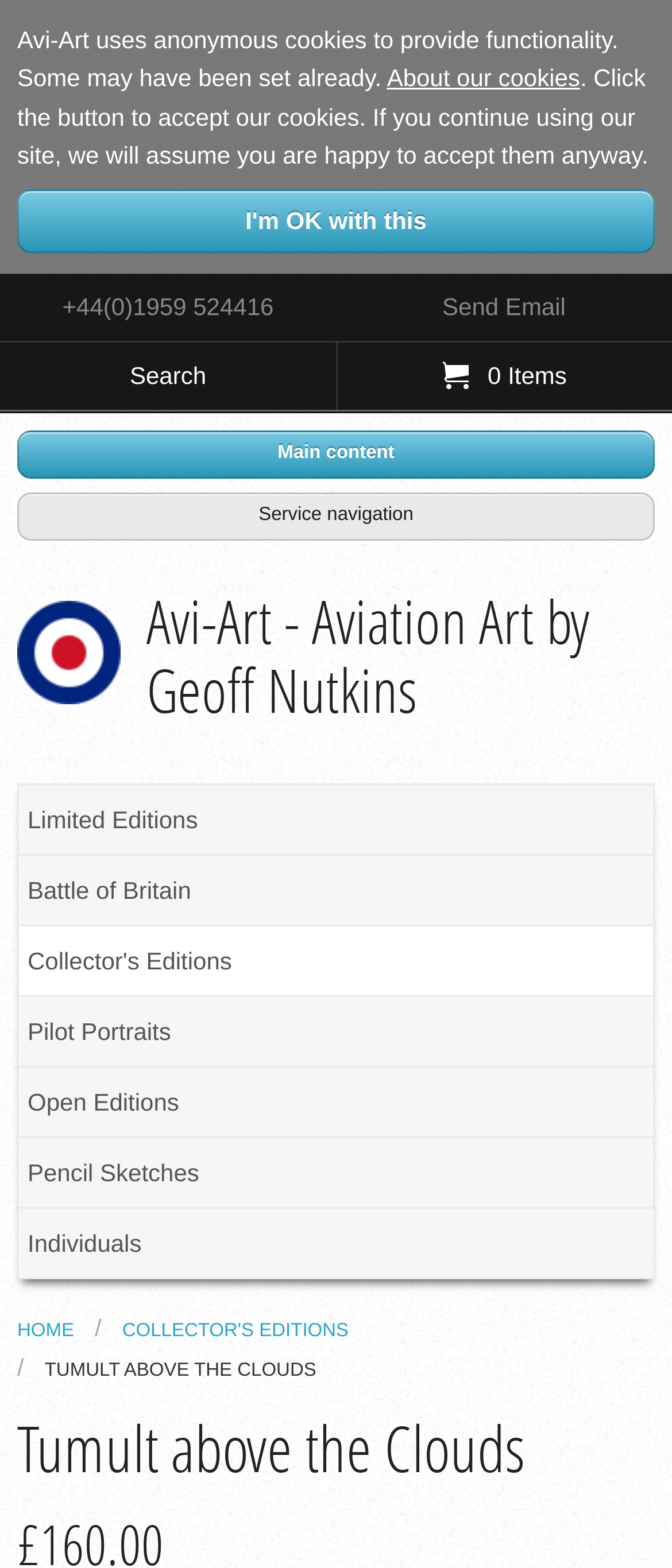What is the phone number on the webpage?
Please answer the question with as much detail and depth as you can.

I found the phone number by looking at the link element with the text '+44(0)1959 524416' located at the top of the webpage, which is likely a contact information section.